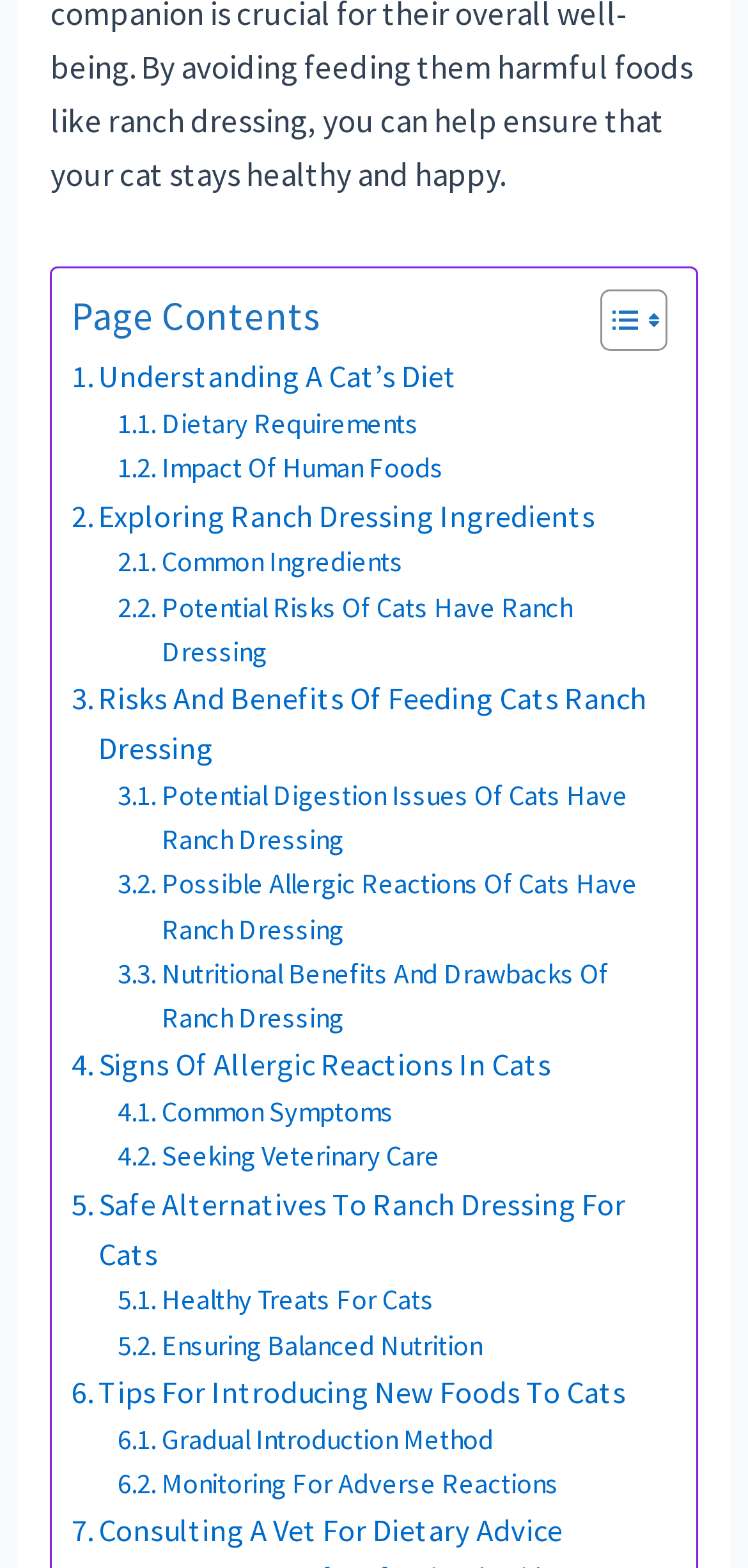Is there a section on the webpage about introducing new foods to cats?
Provide a detailed and well-explained answer to the question.

Yes, there is a section on the webpage about introducing new foods to cats, as indicated by the link '. Tips For Introducing New Foods To Cats'.